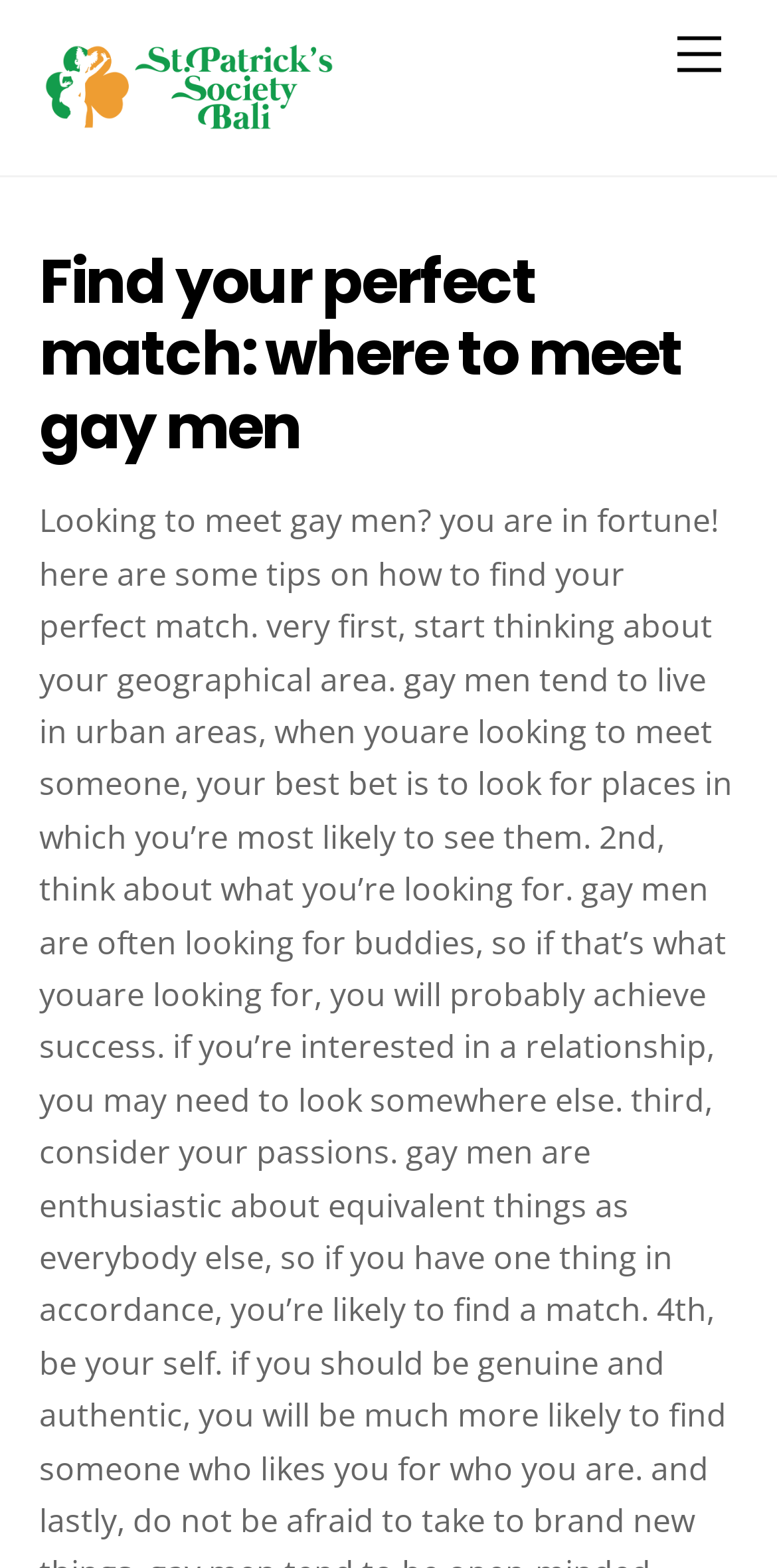Find and provide the bounding box coordinates for the UI element described with: "Creative Design".

None